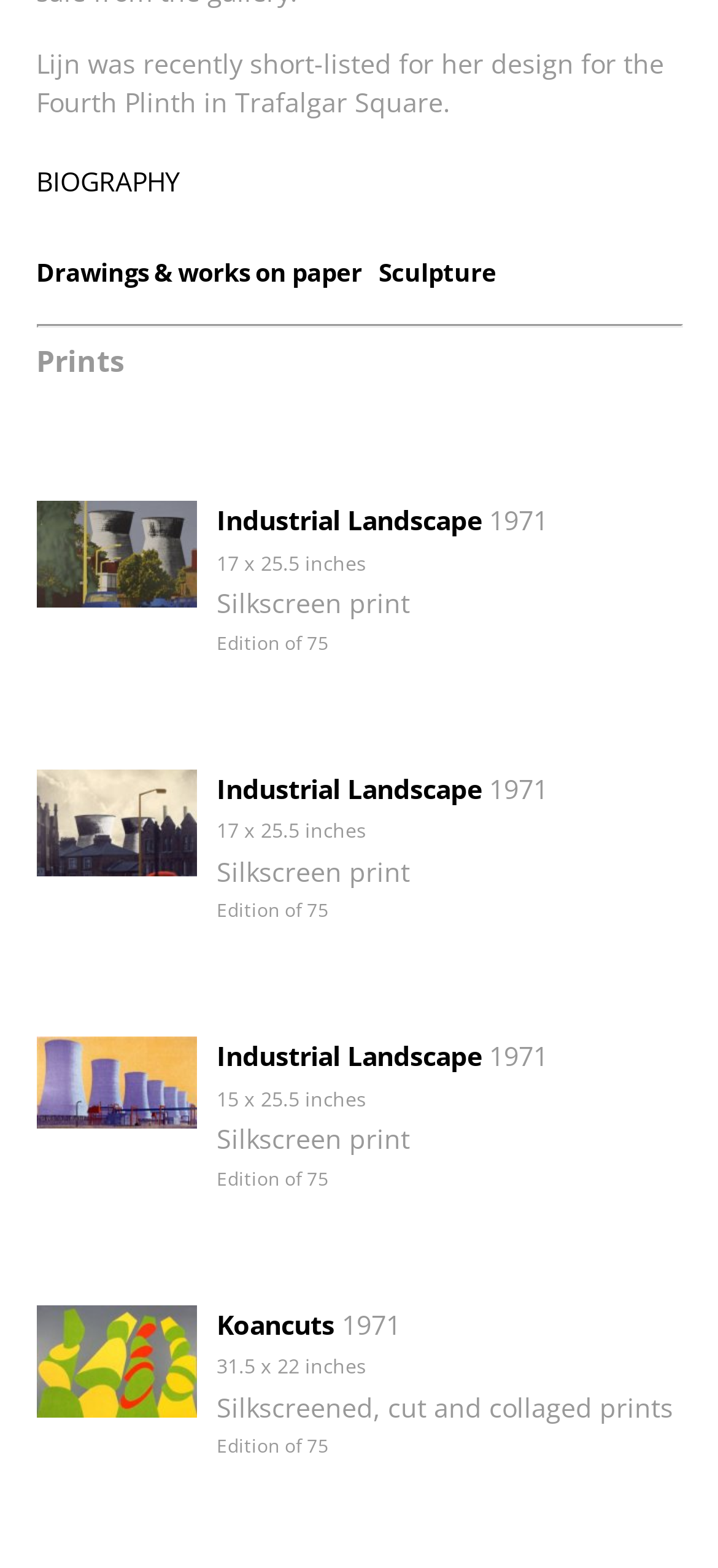How many editions of 'Industrial Landscape' are available?
Using the information from the image, answer the question thoroughly.

The webpage lists the details of 'Industrial Landscape', including the edition number, which is 75, indicating that there are 75 copies of this artwork available.